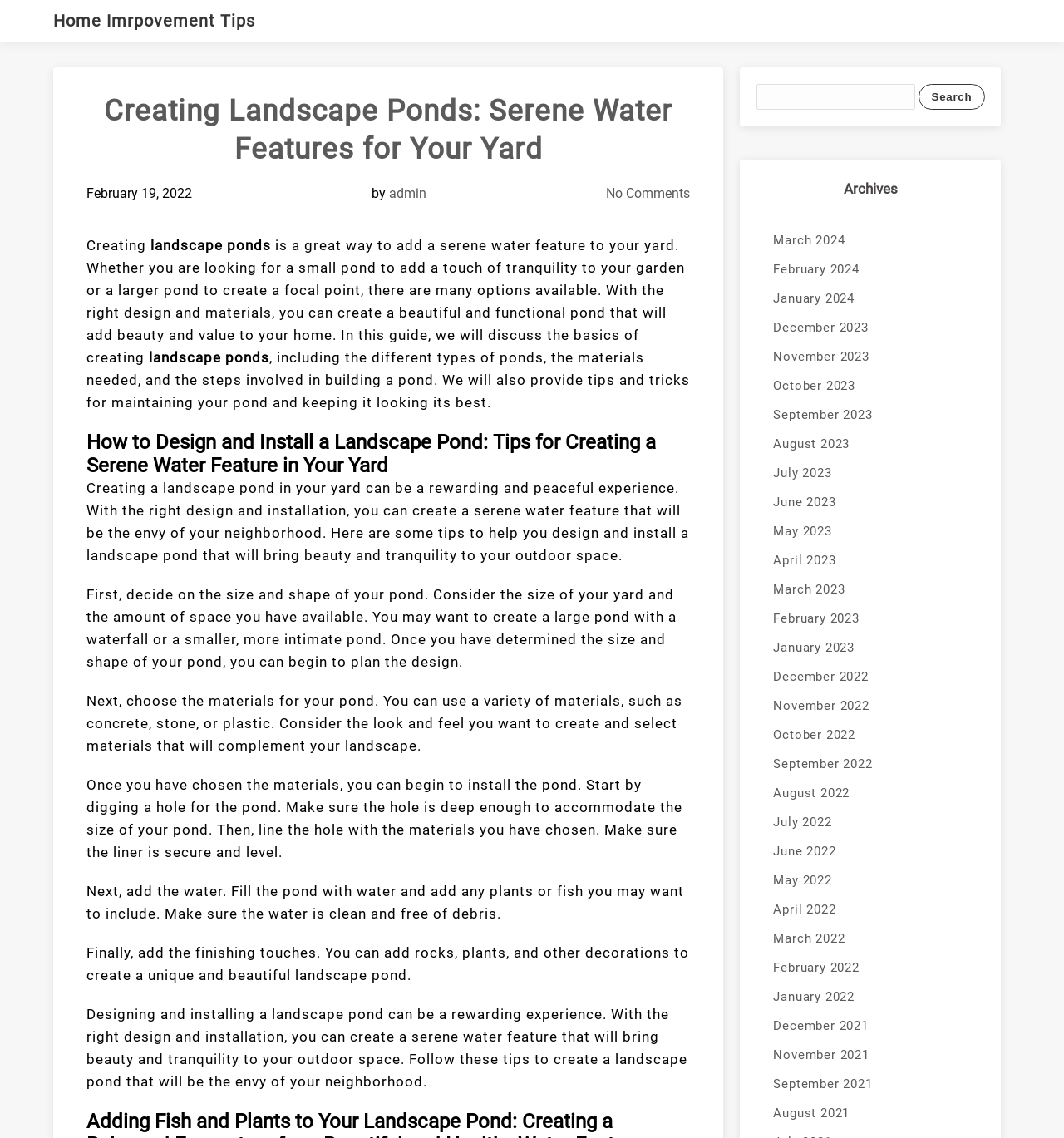Answer briefly with one word or phrase:
How many months are listed in the Archives section?

24